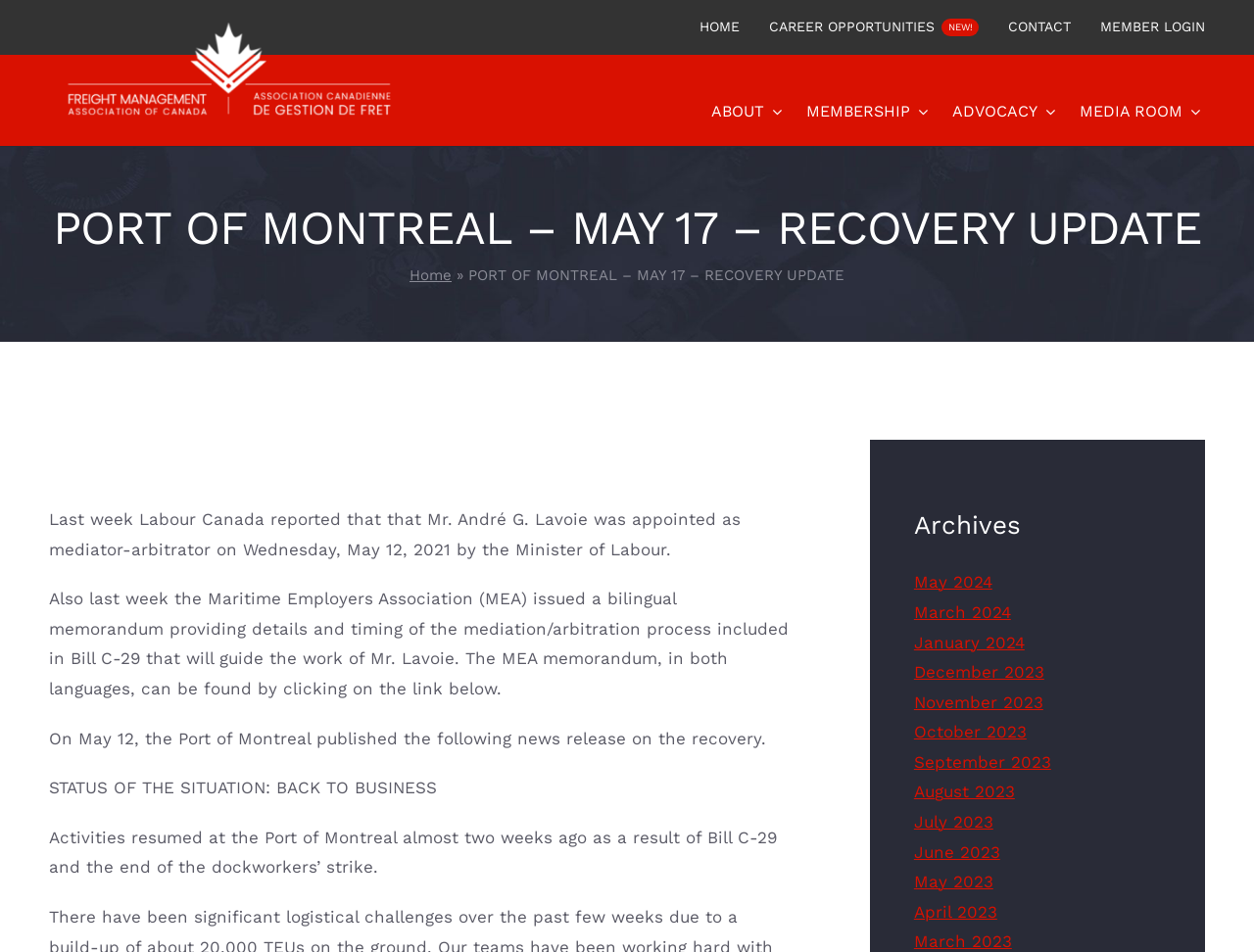Determine the bounding box coordinates of the section I need to click to execute the following instruction: "Click on the May 2024 archives link". Provide the coordinates as four float numbers between 0 and 1, i.e., [left, top, right, bottom].

[0.729, 0.601, 0.791, 0.622]